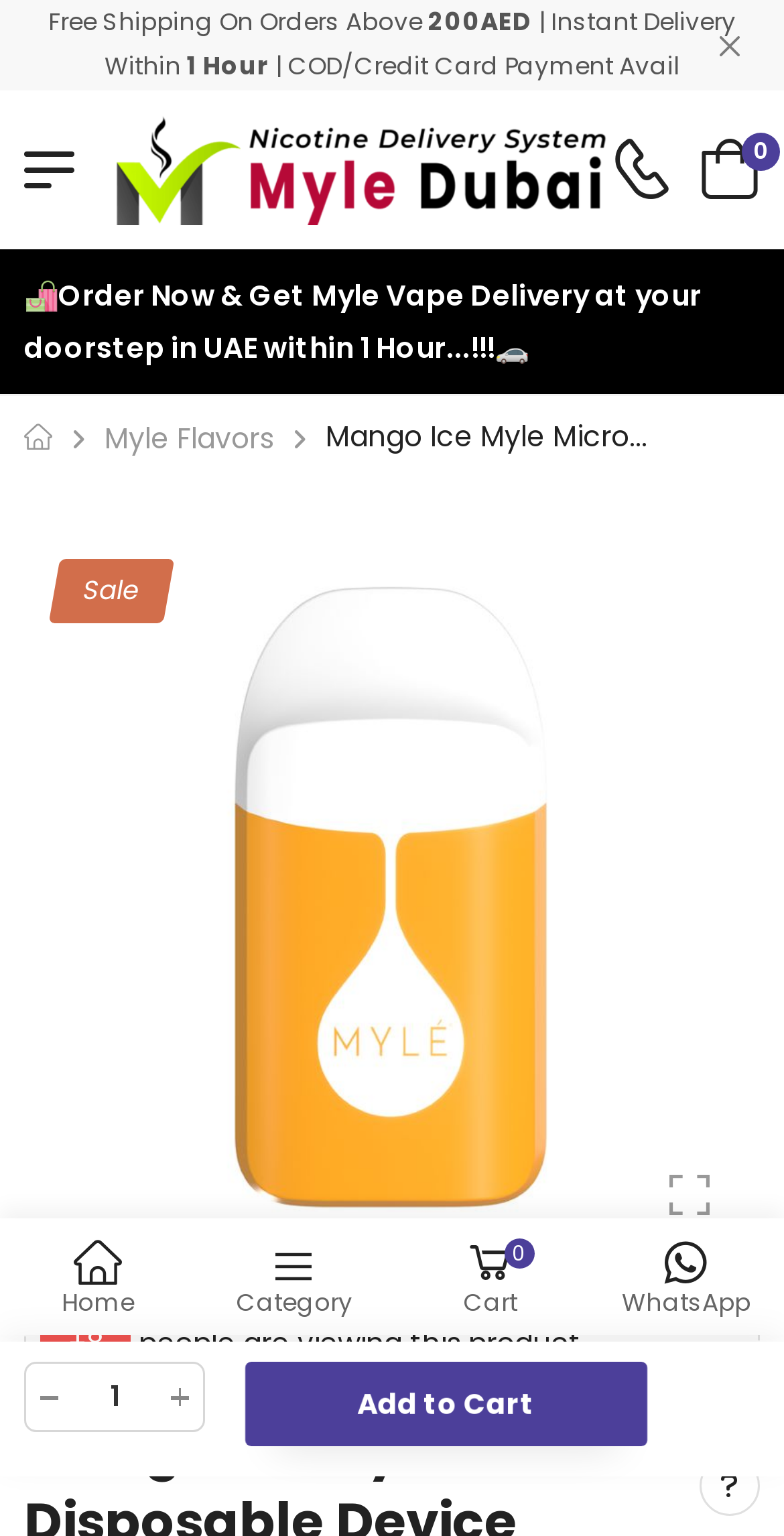Given the element description "parent_node: World", identify the bounding box of the corresponding UI element.

None